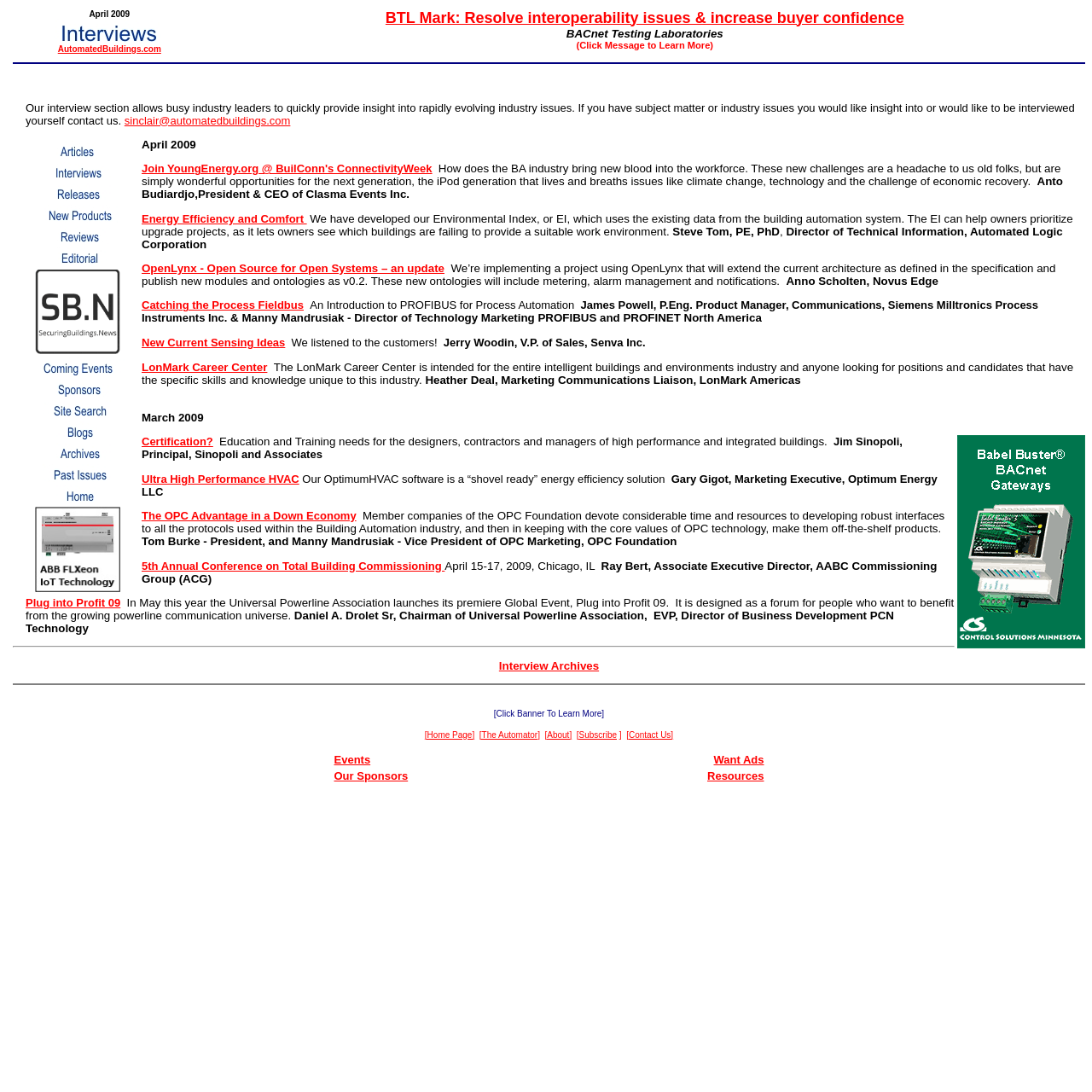Please give the bounding box coordinates of the area that should be clicked to fulfill the following instruction: "Click on the 'Articles' link". The coordinates should be in the format of four float numbers from 0 to 1, i.e., [left, top, right, bottom].

[0.014, 0.134, 0.127, 0.148]